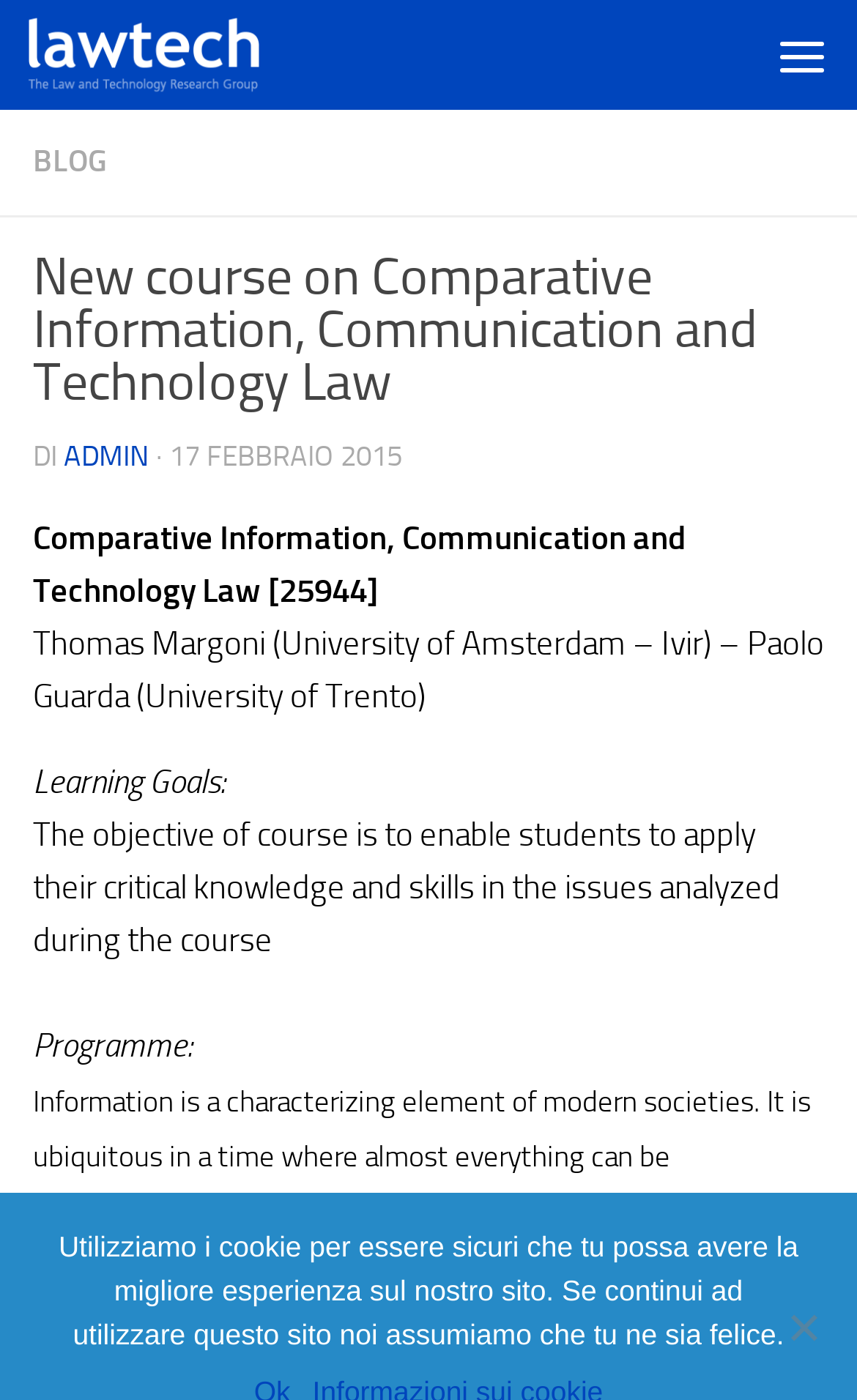Based on the image, please elaborate on the answer to the following question:
What is the objective of the course?

I found the answer by looking at the section that describes the course, where it says 'The objective of course is to enable students to apply their critical knowledge and skills in the issues analyzed during the course'.